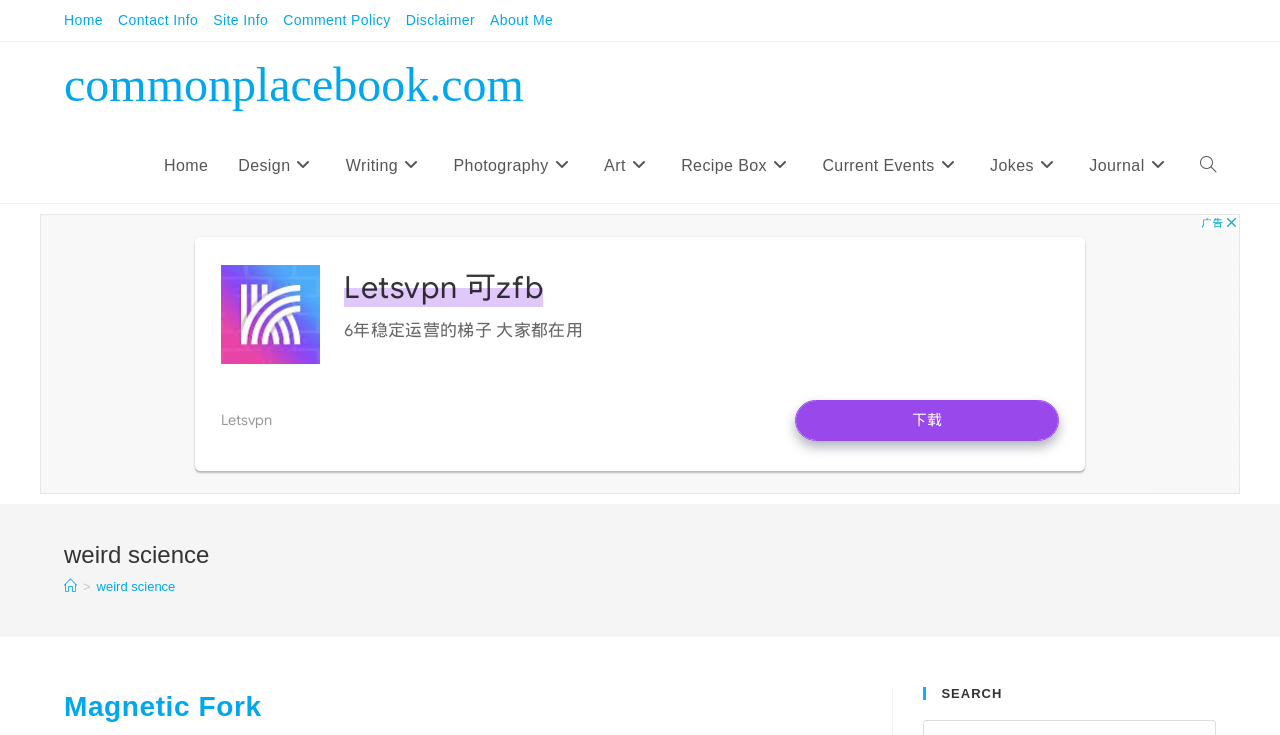How many categories are listed on the webpage?
Look at the image and respond to the question as thoroughly as possible.

I counted the number of links under the LayoutTable element, excluding the 'Toggle website search' link, and found 9 categories: 'Design', 'Writing', 'Photography', 'Art', 'Recipe Box', 'Current Events', 'Jokes', and 'Journal'.